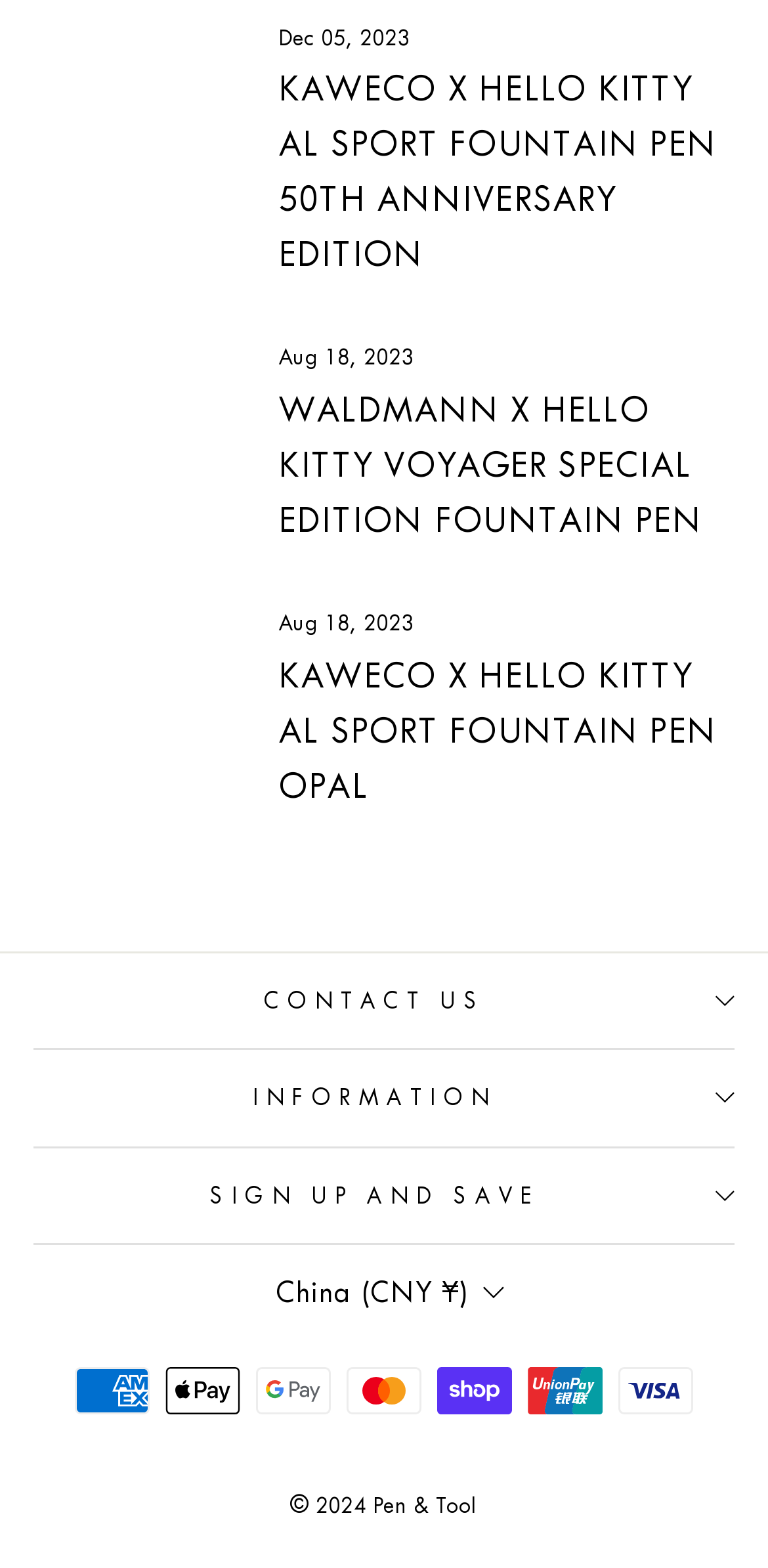What is the anniversary edition fountain pen brand?
Look at the screenshot and give a one-word or phrase answer.

Kaweco